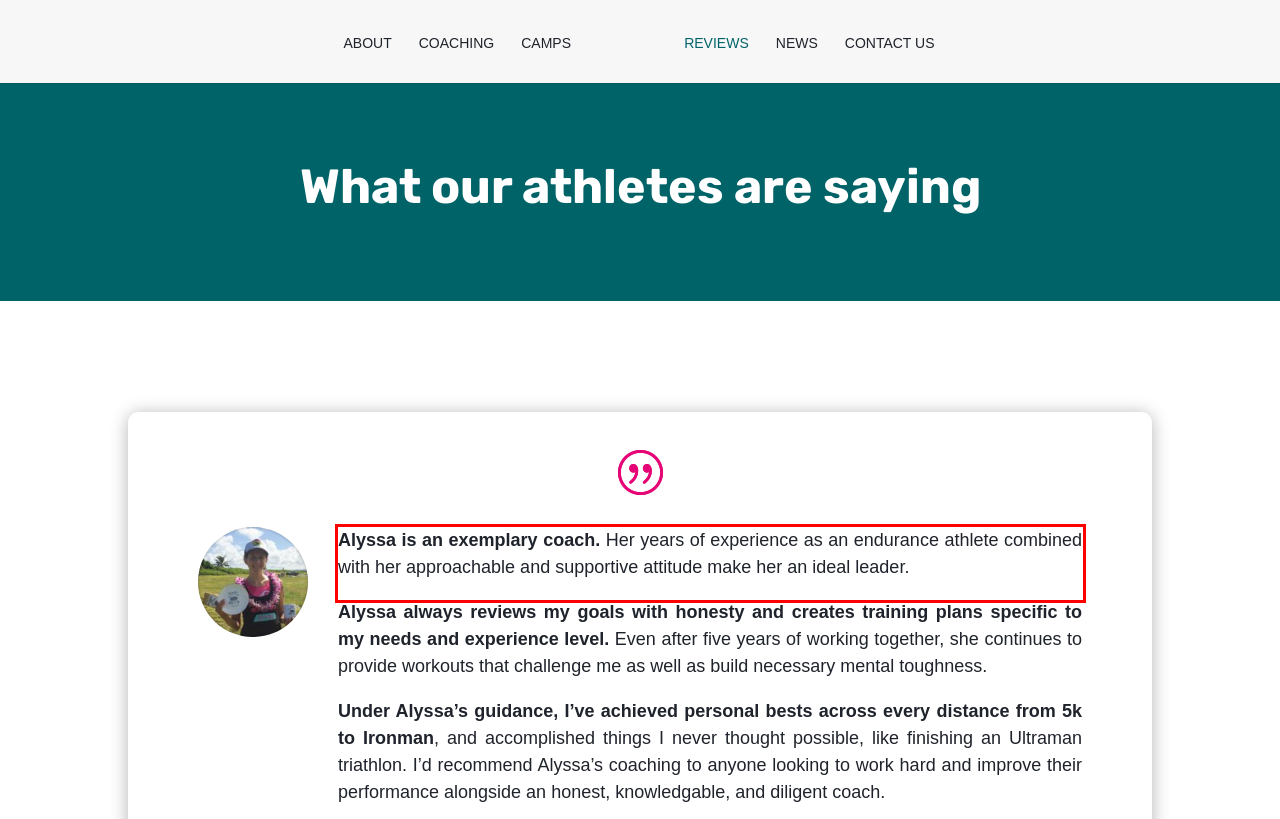Given a webpage screenshot, locate the red bounding box and extract the text content found inside it.

Alyssa is an exemplary coach. Her years of experience as an endurance athlete combined with her approachable and supportive attitude make her an ideal leader.